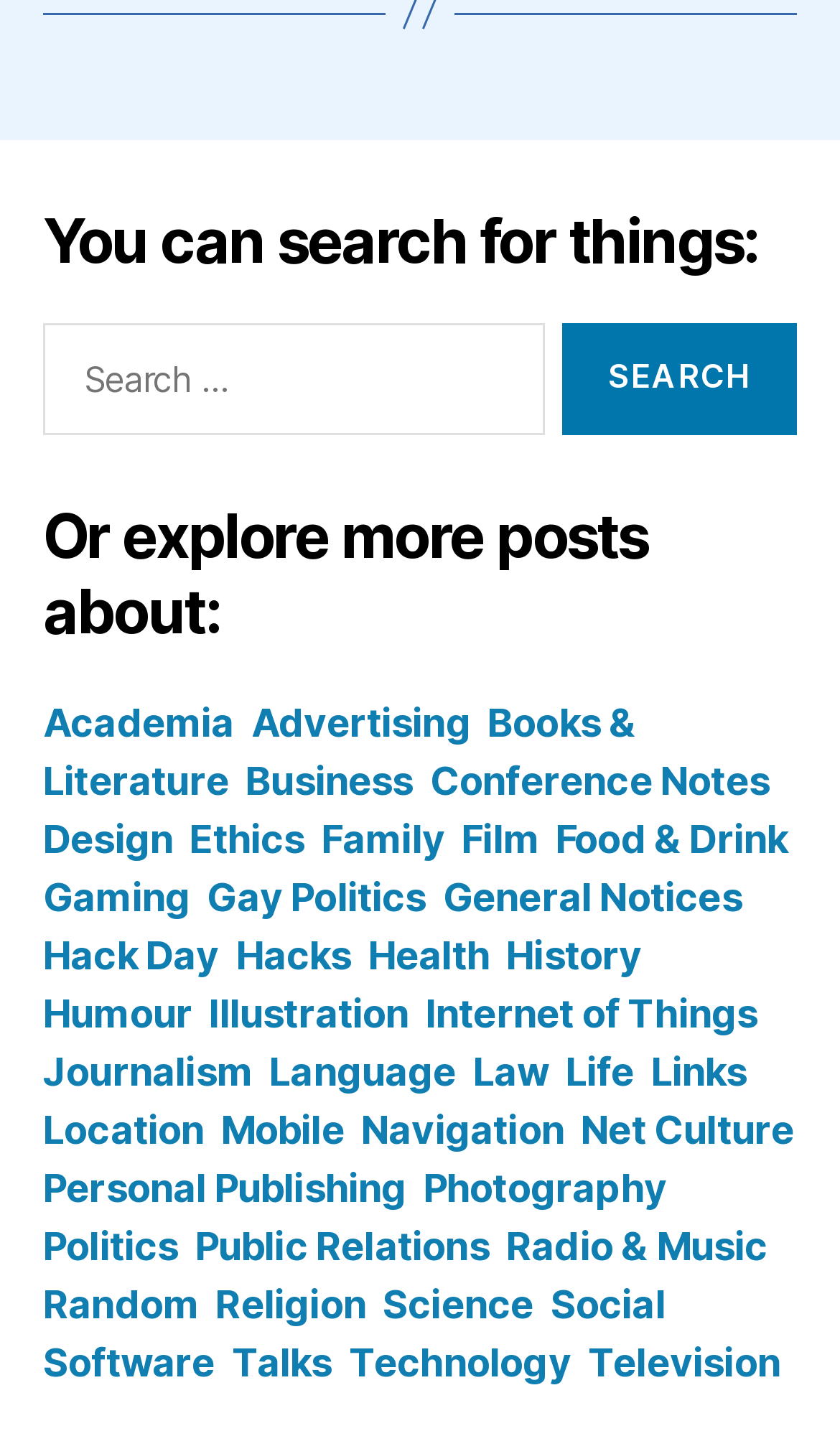Give a one-word or phrase response to the following question: What is the purpose of the search box?

Search for things